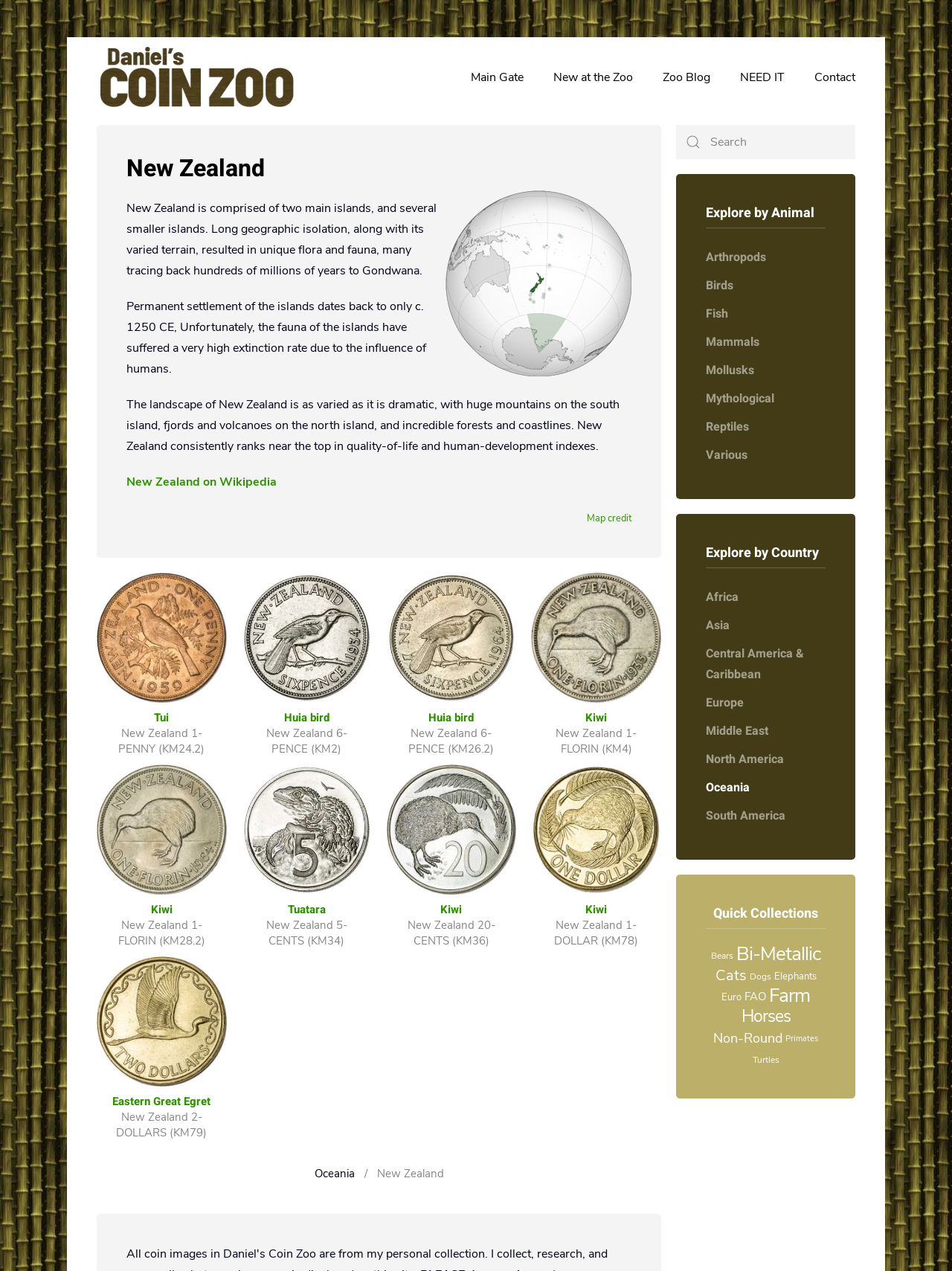Summarize the contents and layout of the webpage in detail.

The webpage is about New Zealand, featuring a mix of text, images, and links. At the top, there is a heading "New Zealand" with an image of the country's orthographic projection below it. To the left of the heading, there is a link "Daniel's Coin Zoo" with an accompanying image. 

Below the heading, there are three paragraphs of text describing New Zealand's geography, fauna, and human settlement. The text is divided into three sections, each with a distinct topic. 

To the right of the text, there are several links, including "Main Gate", "New at the Zoo", "Zoo Blog", "NEED IT", and "Contact". These links are arranged horizontally, with "Main Gate" on the left and "Contact" on the right.

Further down the page, there are several sections featuring links to different coins from New Zealand, each with an accompanying image. The coins are arranged in a grid-like pattern, with multiple rows and columns. Each coin has a heading with the name of the animal or object featured on the coin.

At the bottom of the page, there are three headings: "Explore by Animal", "Explore by Country", and "Quick Collections". Under each heading, there are multiple links to different categories, such as "Arthropods", "Birds", and "Mammals" under "Explore by Animal", and "Africa", "Asia", and "Europe" under "Explore by Country". The "Quick Collections" section features links to specific collections, such as "Bears", "Cats", and "Dogs".